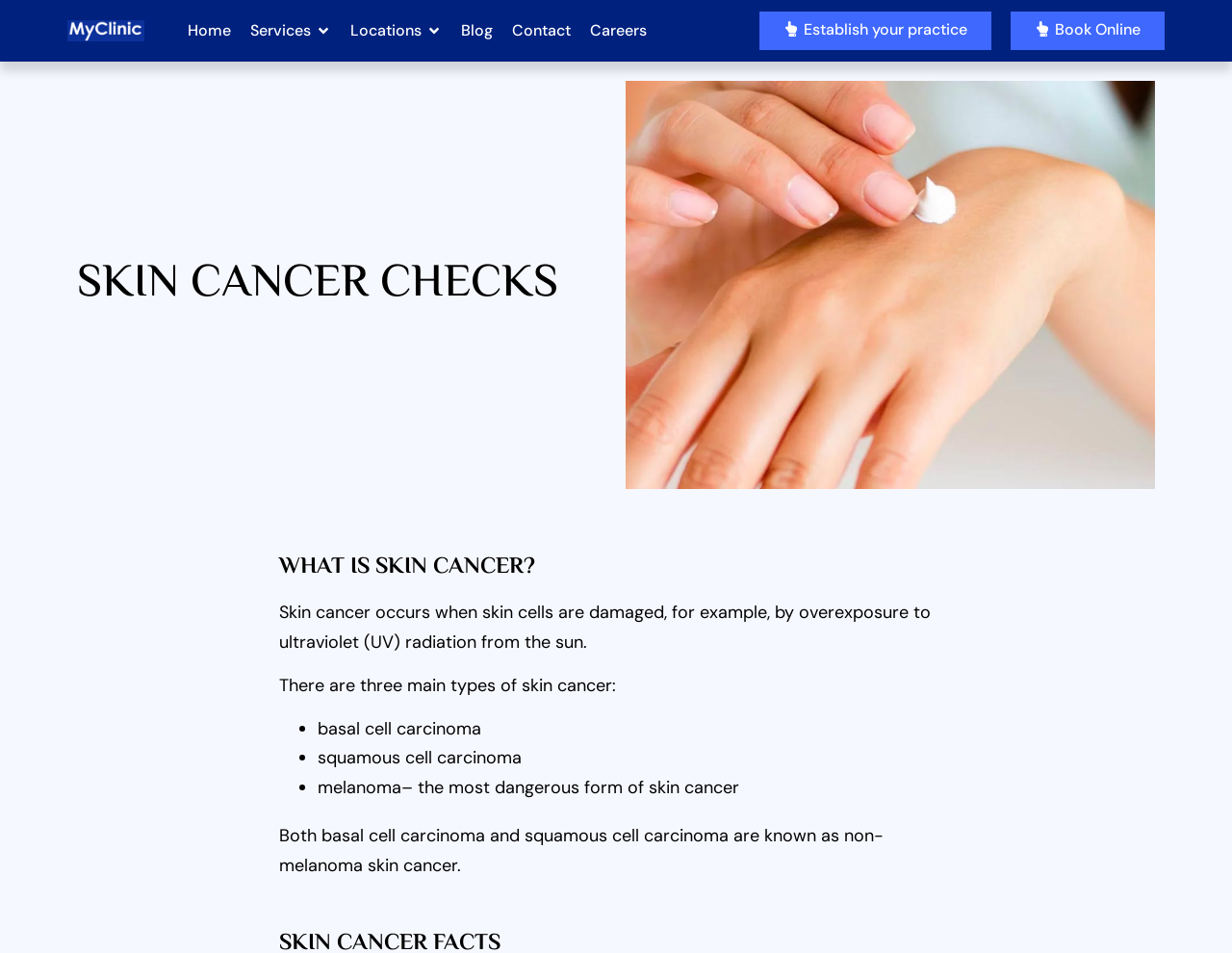Please give the bounding box coordinates of the area that should be clicked to fulfill the following instruction: "Open the 'Services' menu". The coordinates should be in the format of four float numbers from 0 to 1, i.e., [left, top, right, bottom].

[0.256, 0.02, 0.269, 0.044]